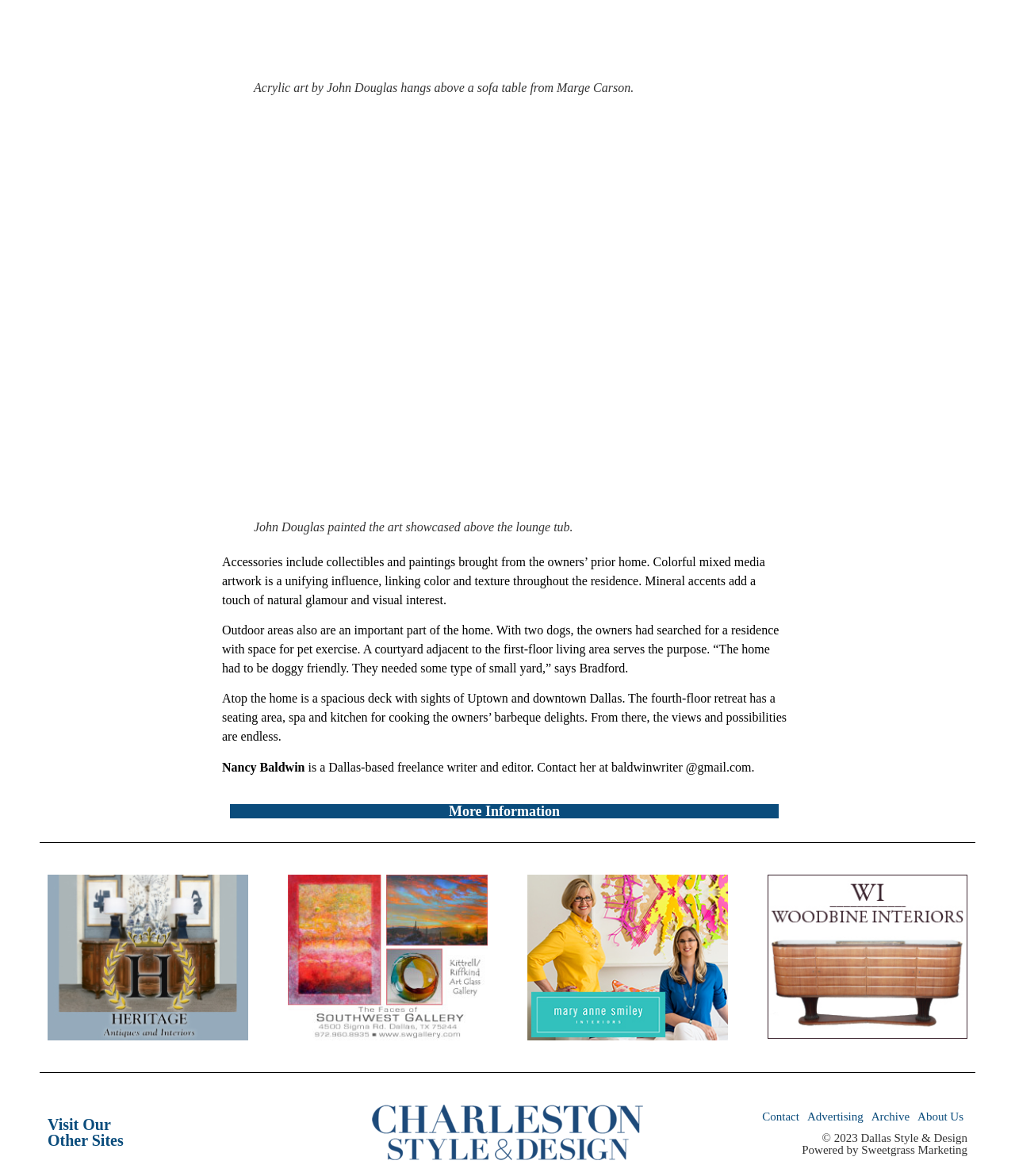What is on the fourth floor?
Using the image, answer in one word or phrase.

Spacious deck